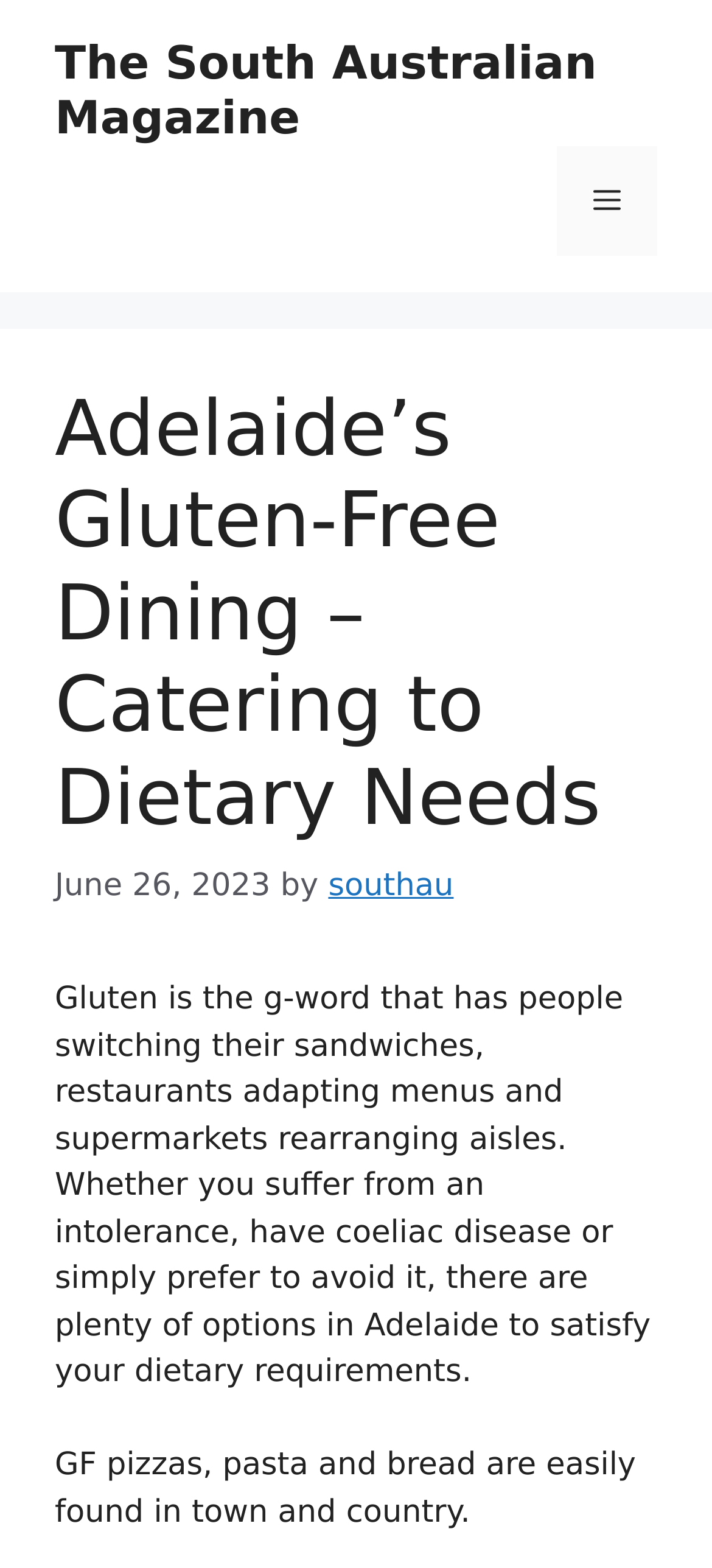What is the purpose of the button? Refer to the image and provide a one-word or short phrase answer.

Menu